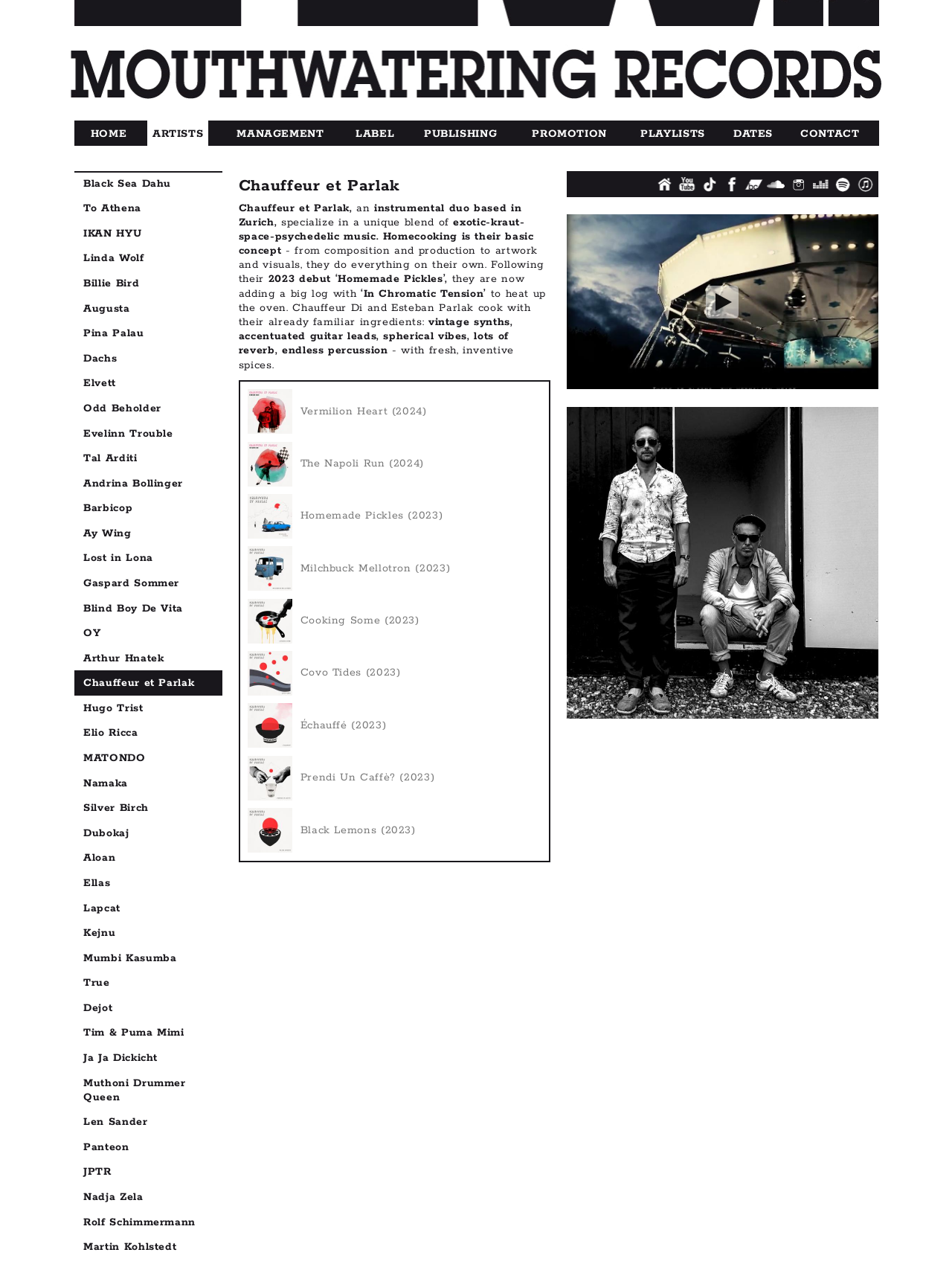What is the name of Chauffeur et Parlak's 2023 debut album?
Answer the question in as much detail as possible.

I found the answer by reading the static text elements that describe the duo's discography, which mentions '2023 debut ‘Homemade Pickles’'.